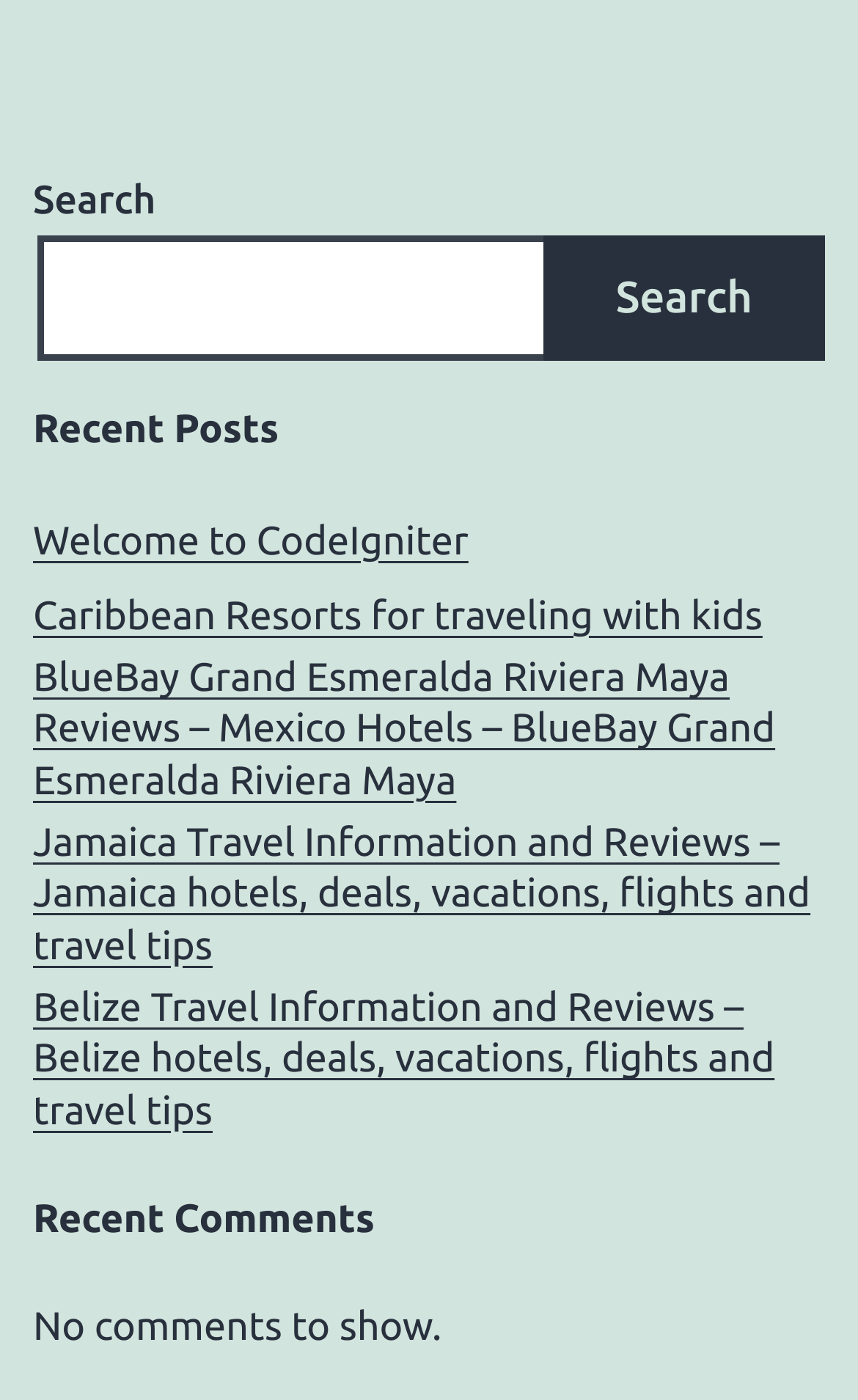Locate the bounding box of the UI element described by: "parent_node: Search name="s"" in the given webpage screenshot.

[0.044, 0.168, 0.641, 0.257]